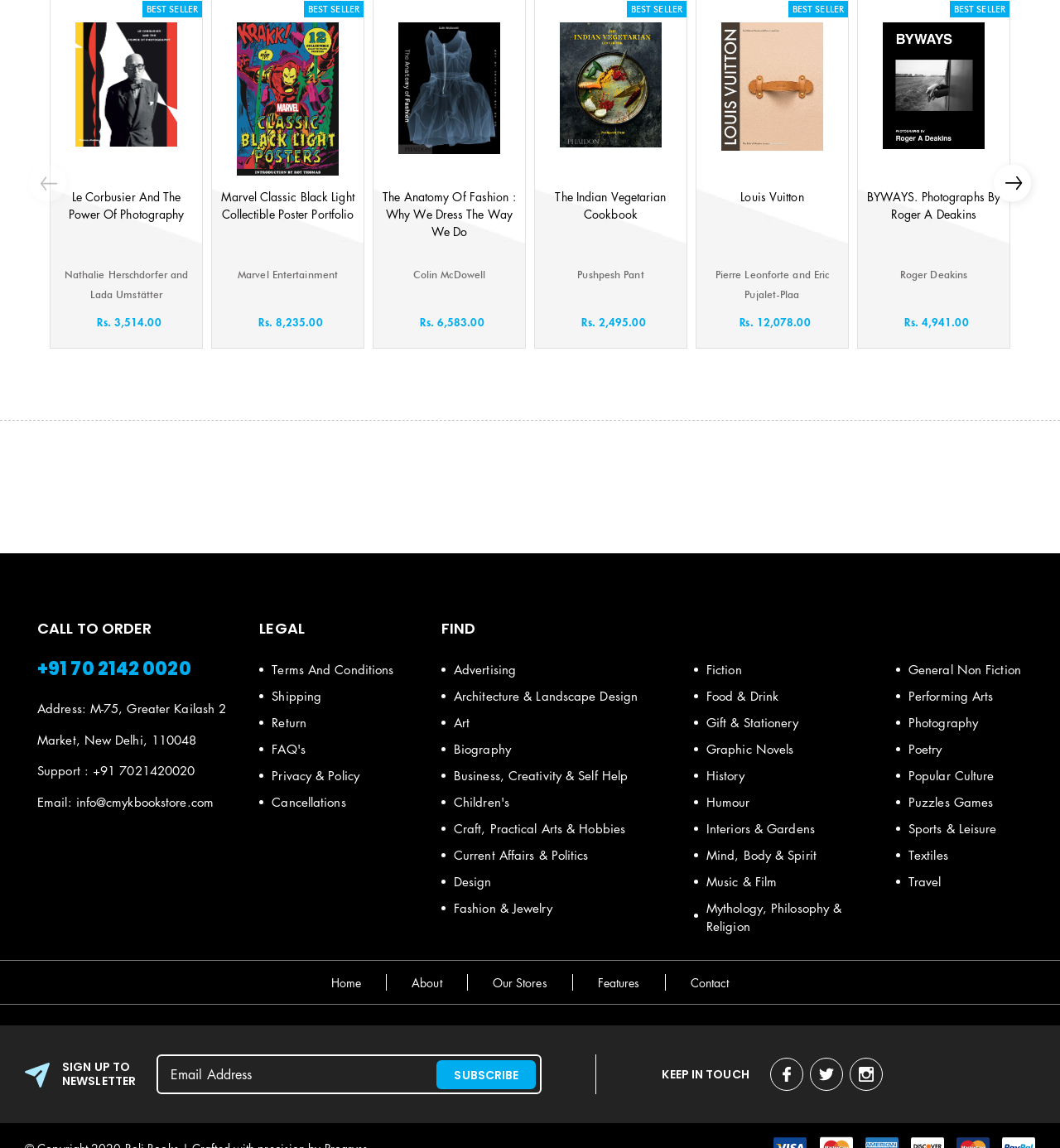What is the address of the bookstore?
Give a one-word or short phrase answer based on the image.

M-75, Greater Kailash 2 Market, New Delhi, 110048